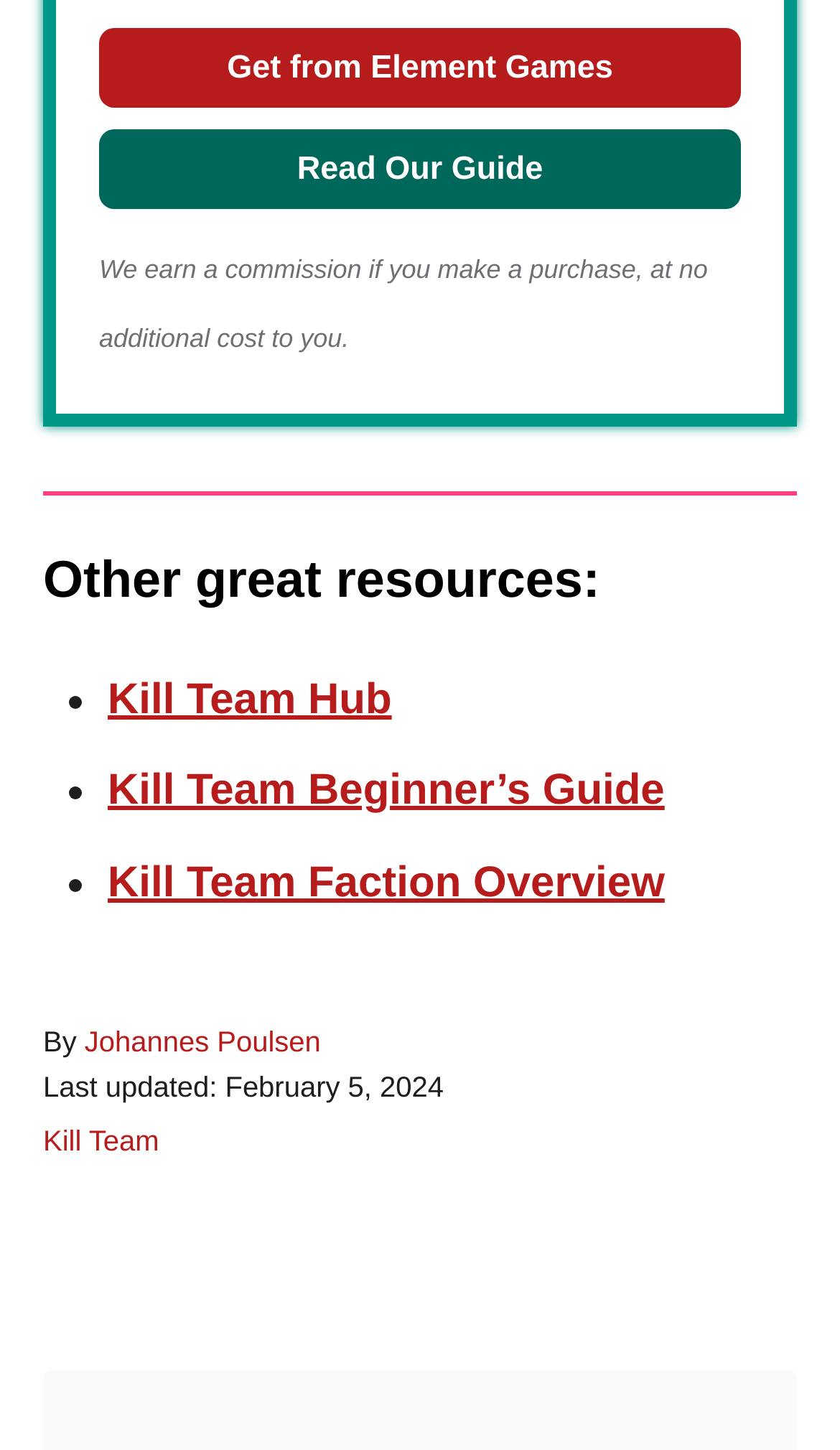Based on the element description: "Read Our Guide", identify the bounding box coordinates for this UI element. The coordinates must be four float numbers between 0 and 1, listed as [left, top, right, bottom].

[0.118, 0.089, 0.882, 0.144]